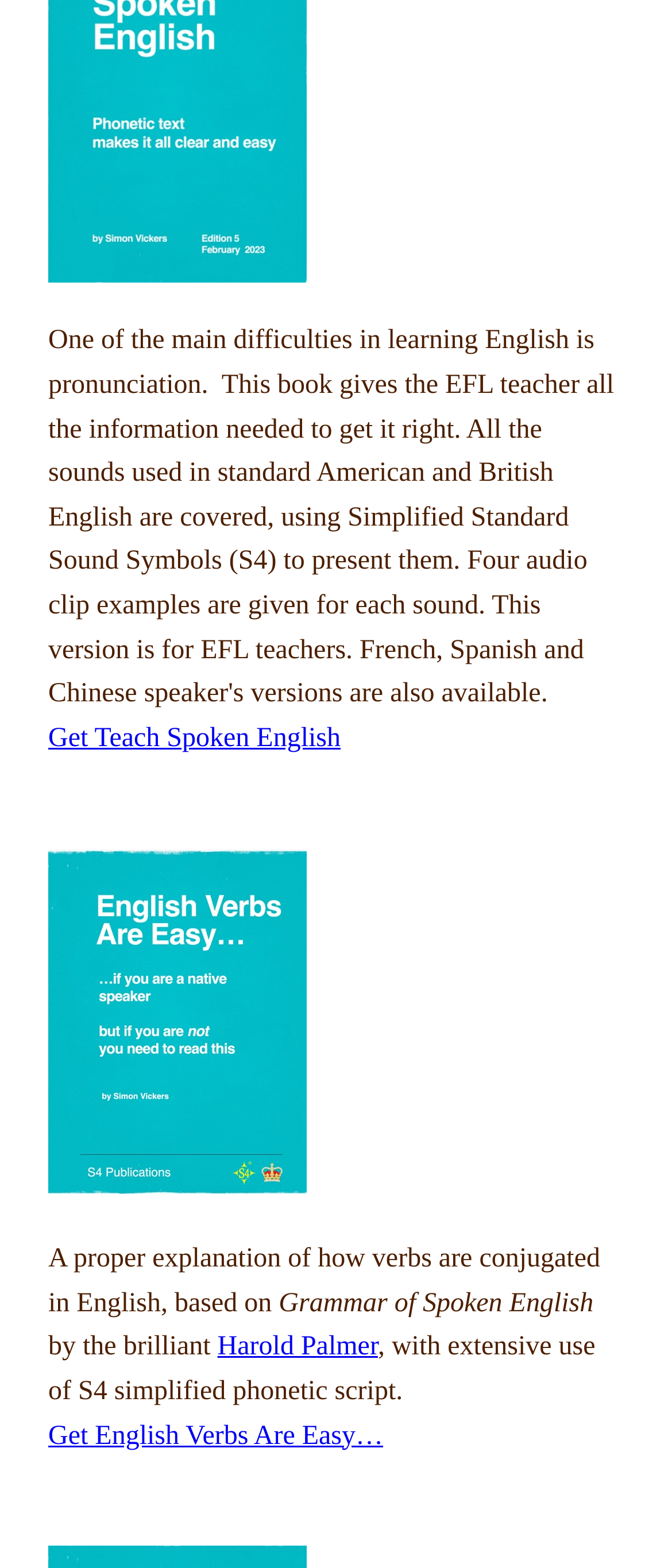Please provide a one-word or short phrase answer to the question:
How many links are available on the webpage?

3